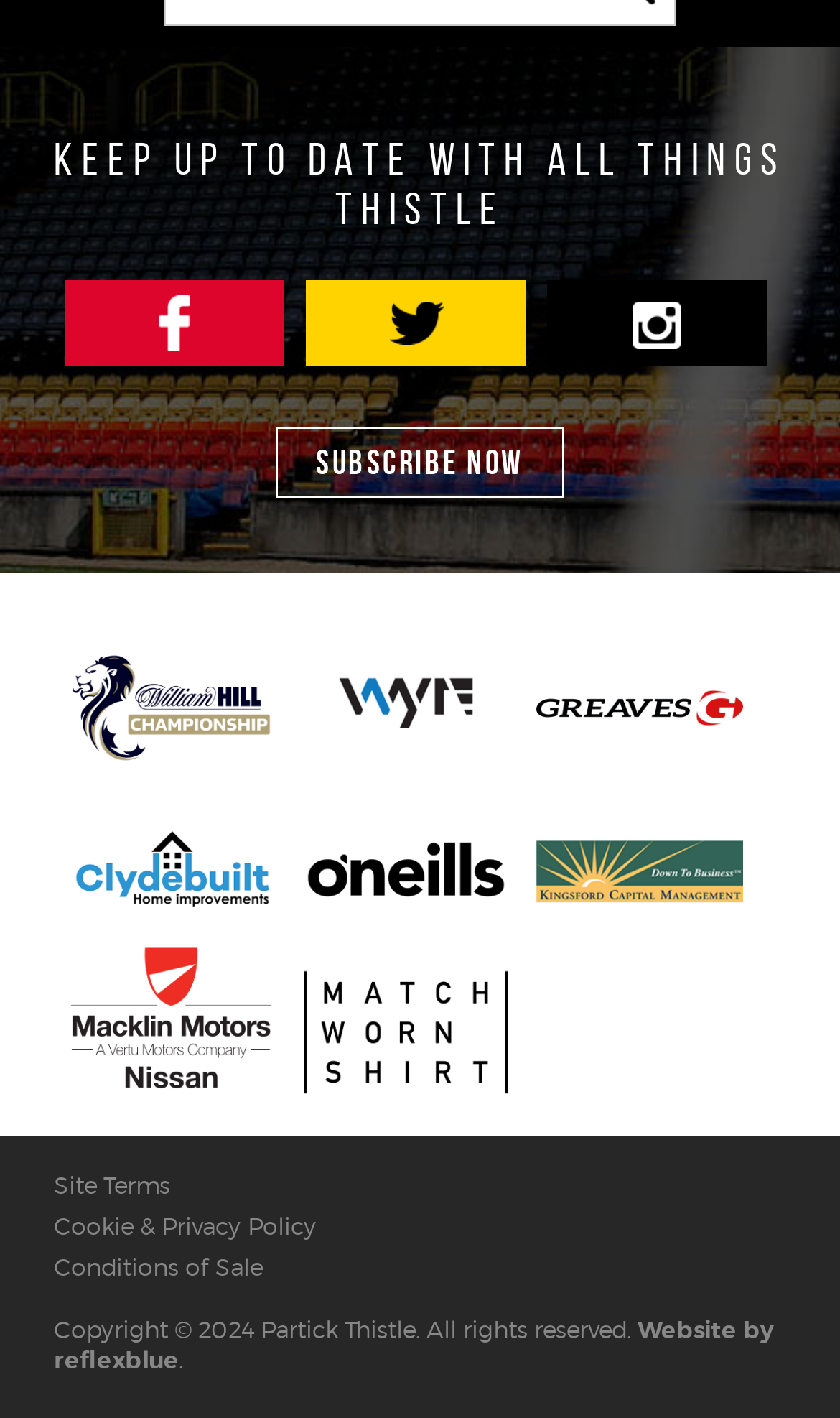Please find the bounding box coordinates of the element that needs to be clicked to perform the following instruction: "Check the site terms". The bounding box coordinates should be four float numbers between 0 and 1, represented as [left, top, right, bottom].

[0.064, 0.824, 0.203, 0.846]